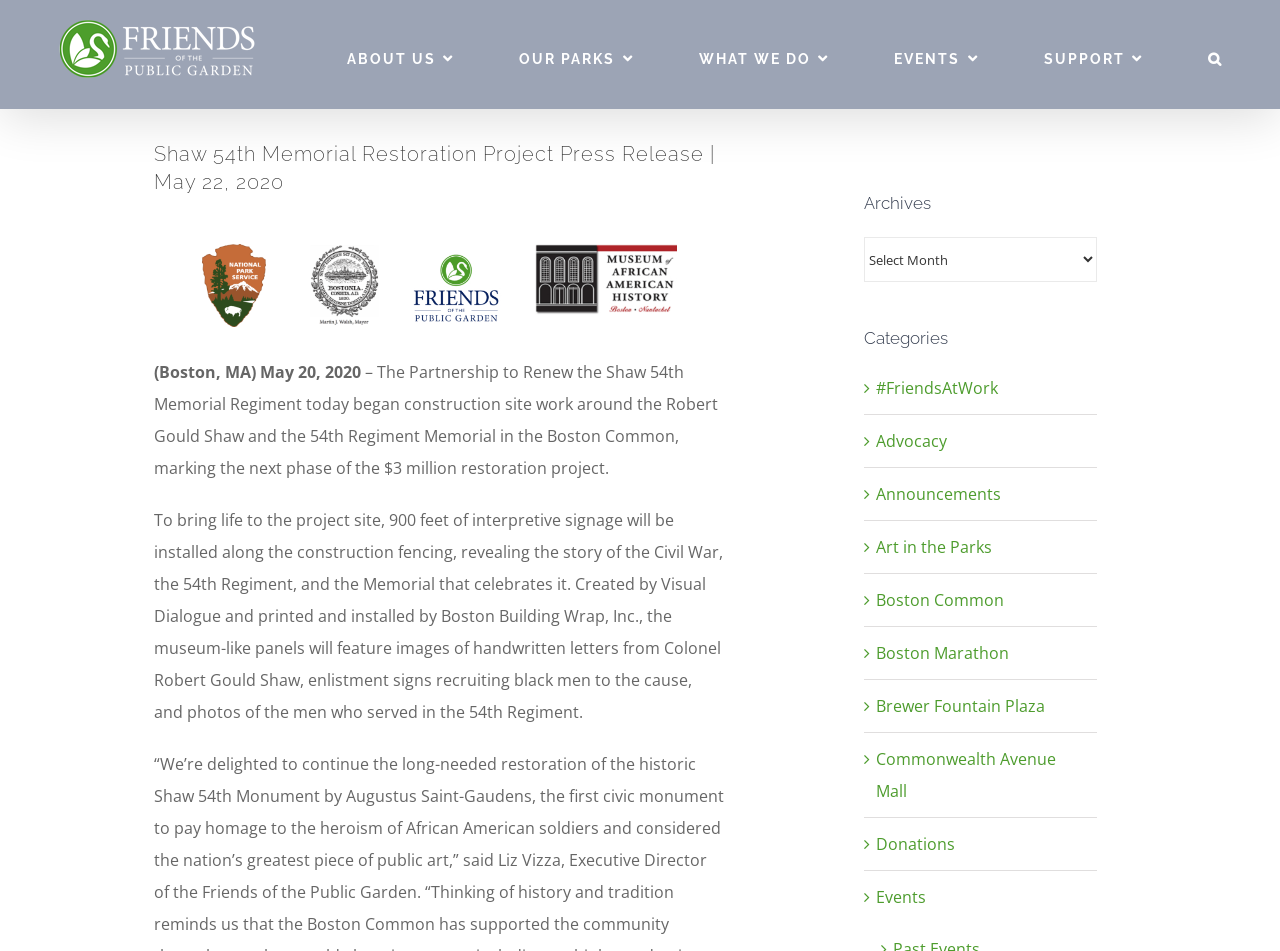Show the bounding box coordinates of the element that should be clicked to complete the task: "Search for something".

[0.944, 0.009, 0.956, 0.115]